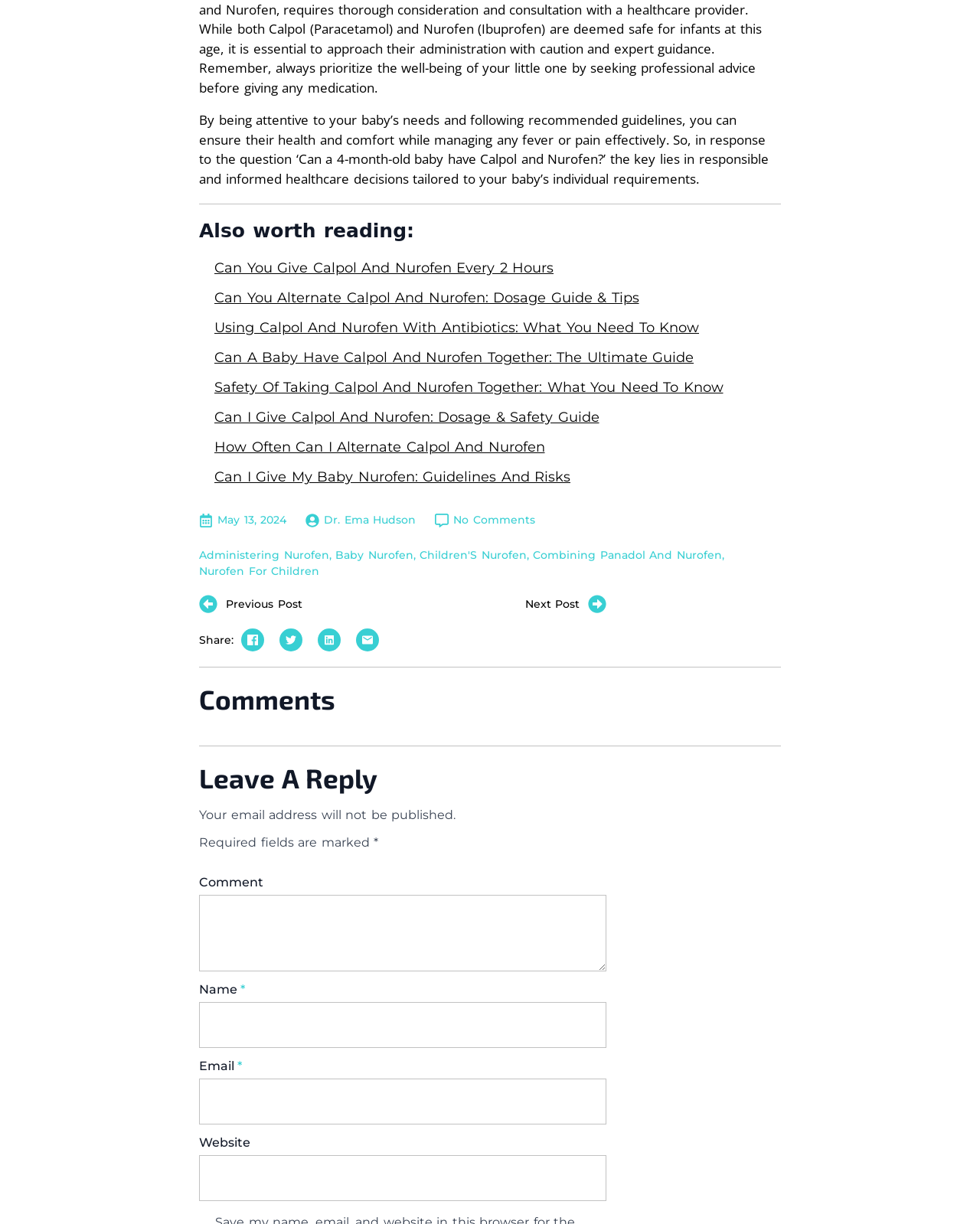How many links are provided under 'Also worth reading:'?
Give a single word or phrase as your answer by examining the image.

6